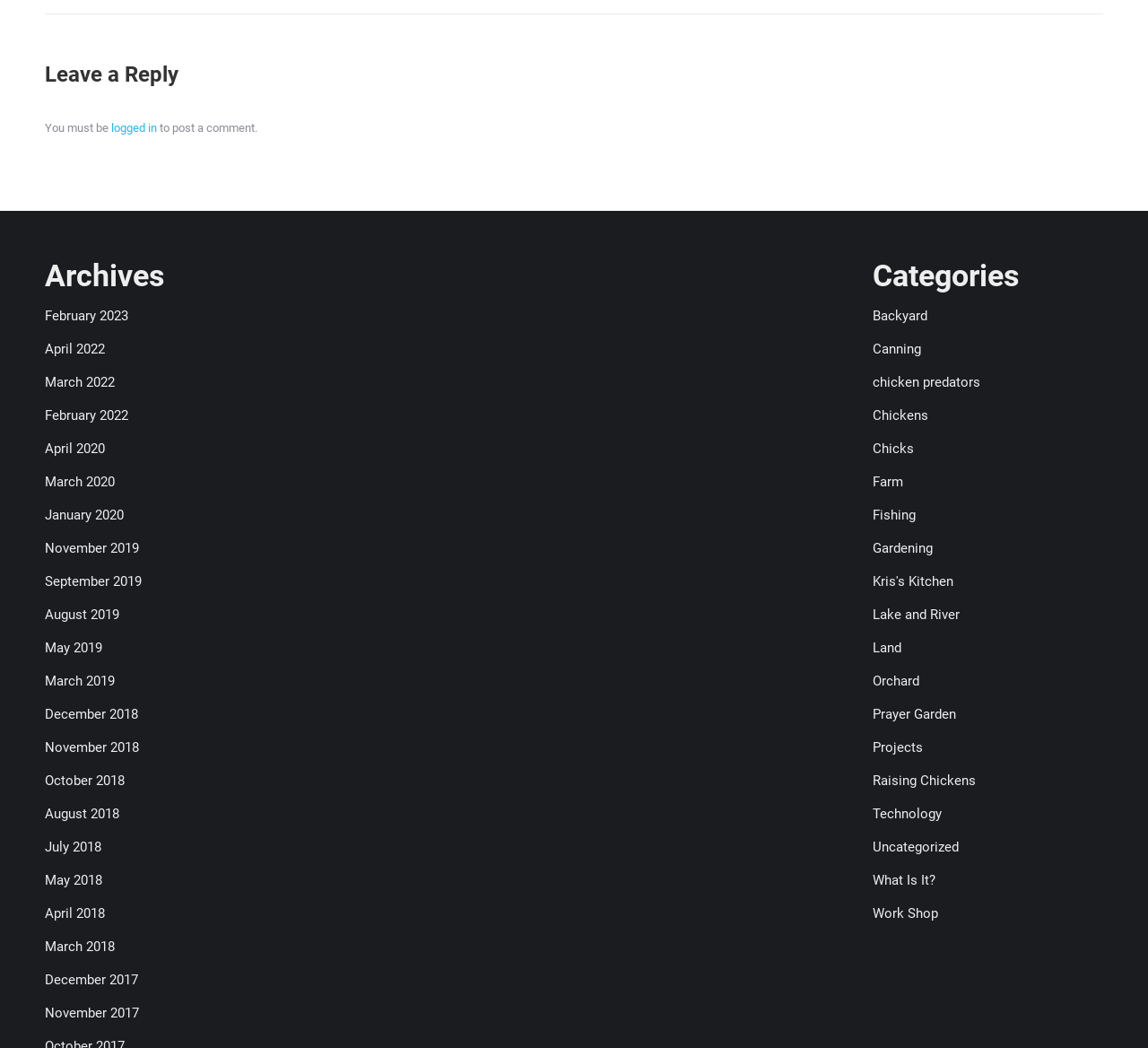Locate the bounding box coordinates of the region to be clicked to comply with the following instruction: "Read posts from April 2022". The coordinates must be four float numbers between 0 and 1, in the form [left, top, right, bottom].

[0.039, 0.325, 0.091, 0.341]